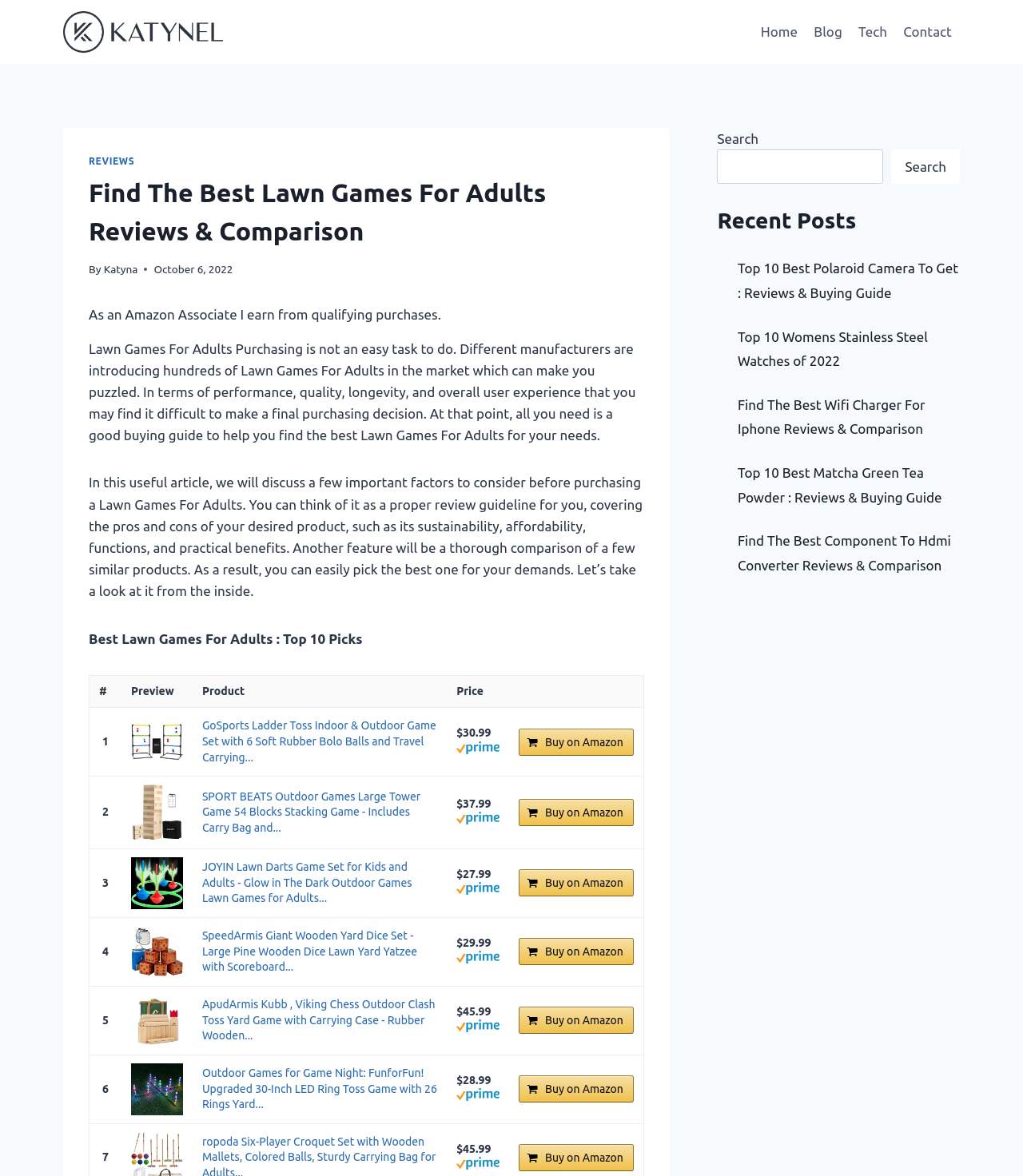How many lawn games are listed in the comparison table?
Answer the question with a single word or phrase by looking at the picture.

5